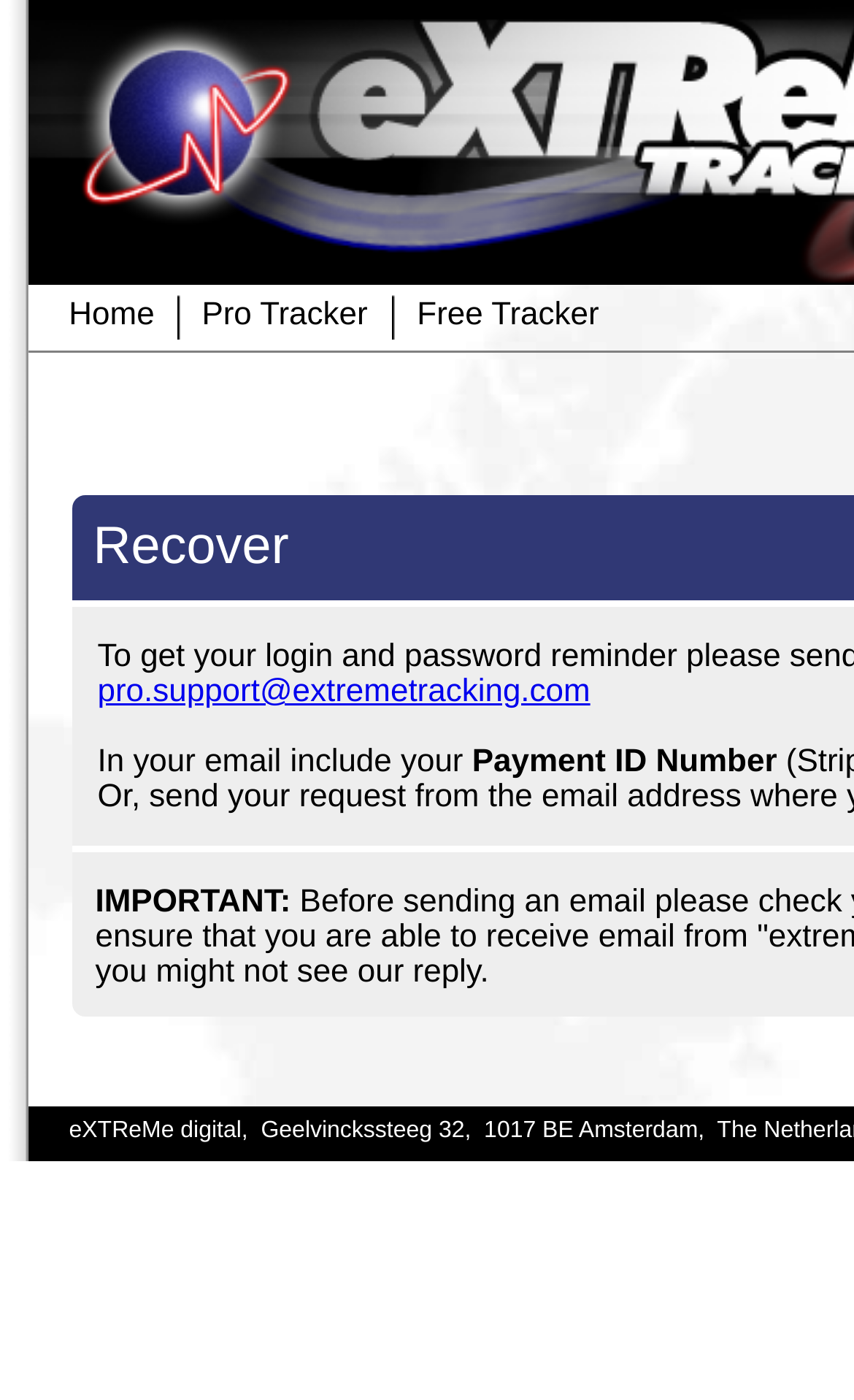Identify the bounding box coordinates for the UI element described as follows: Pro Tracker. Use the format (top-left x, top-left y, bottom-right x, bottom-right y) and ensure all values are floating point numbers between 0 and 1.

[0.206, 0.203, 0.46, 0.25]